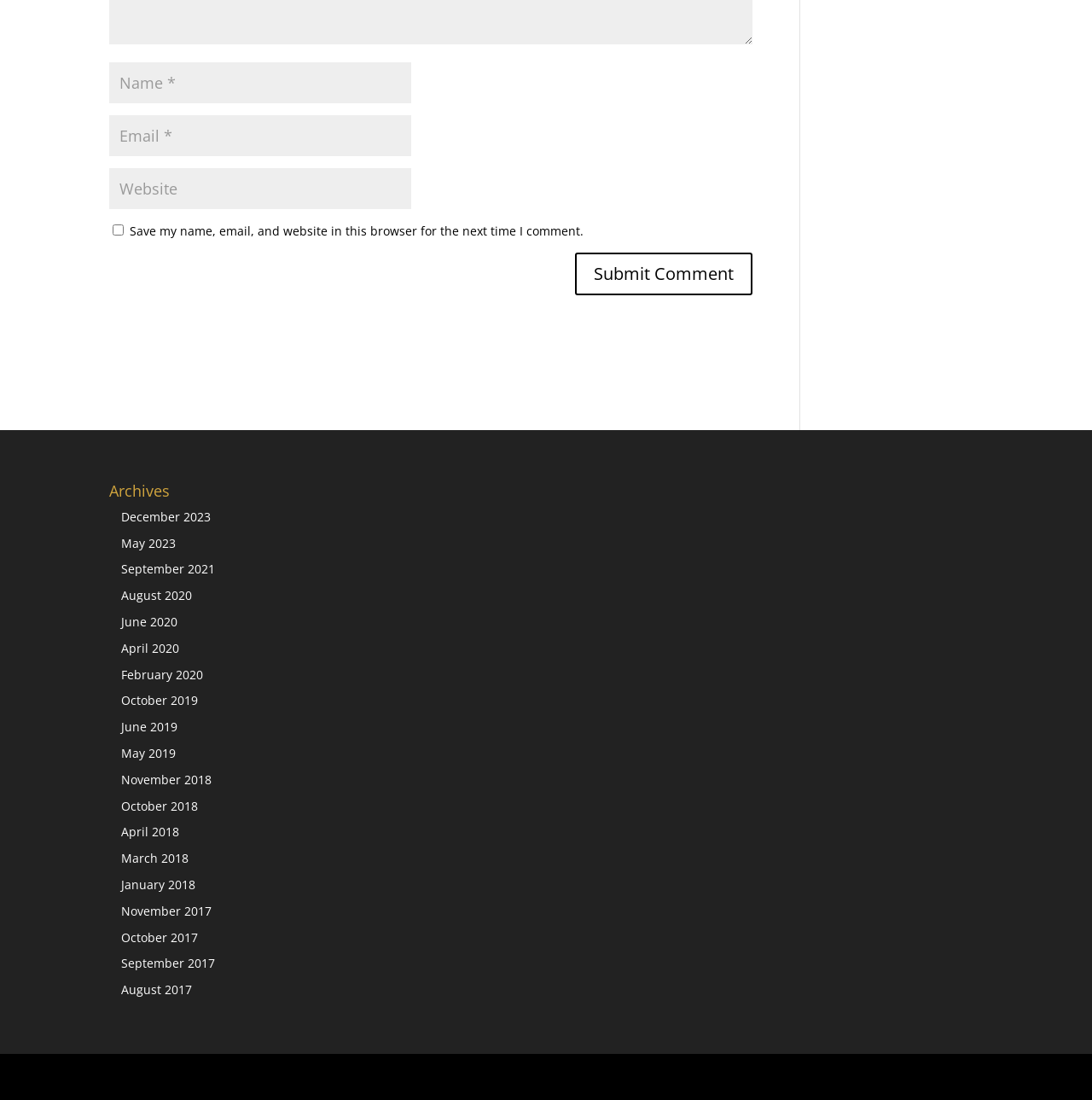Return the bounding box coordinates of the UI element that corresponds to this description: "input value="Website" name="url"". The coordinates must be given as four float numbers in the range of 0 and 1, [left, top, right, bottom].

[0.1, 0.153, 0.377, 0.19]